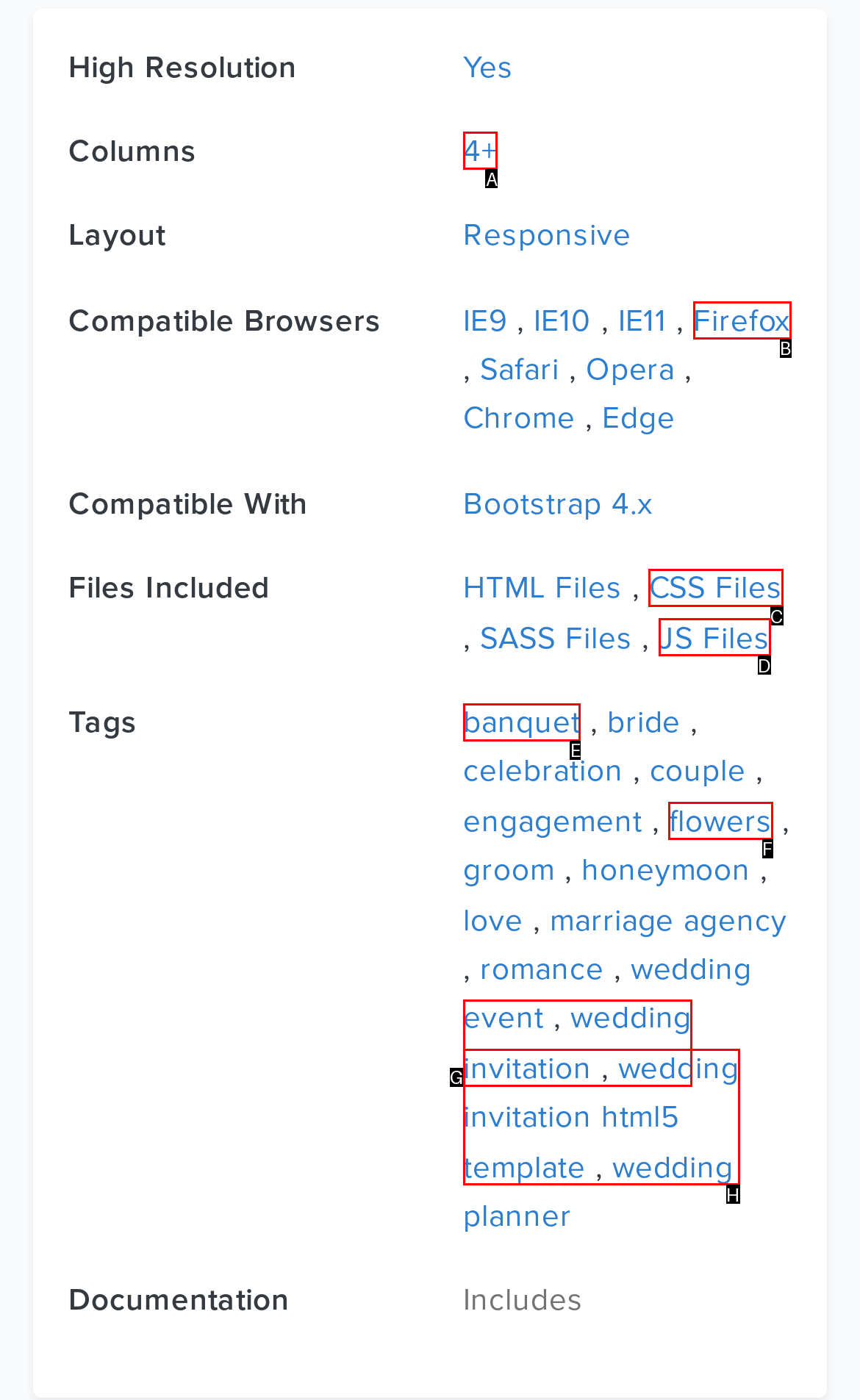Identify the option that corresponds to the description: banquet. Provide only the letter of the option directly.

E